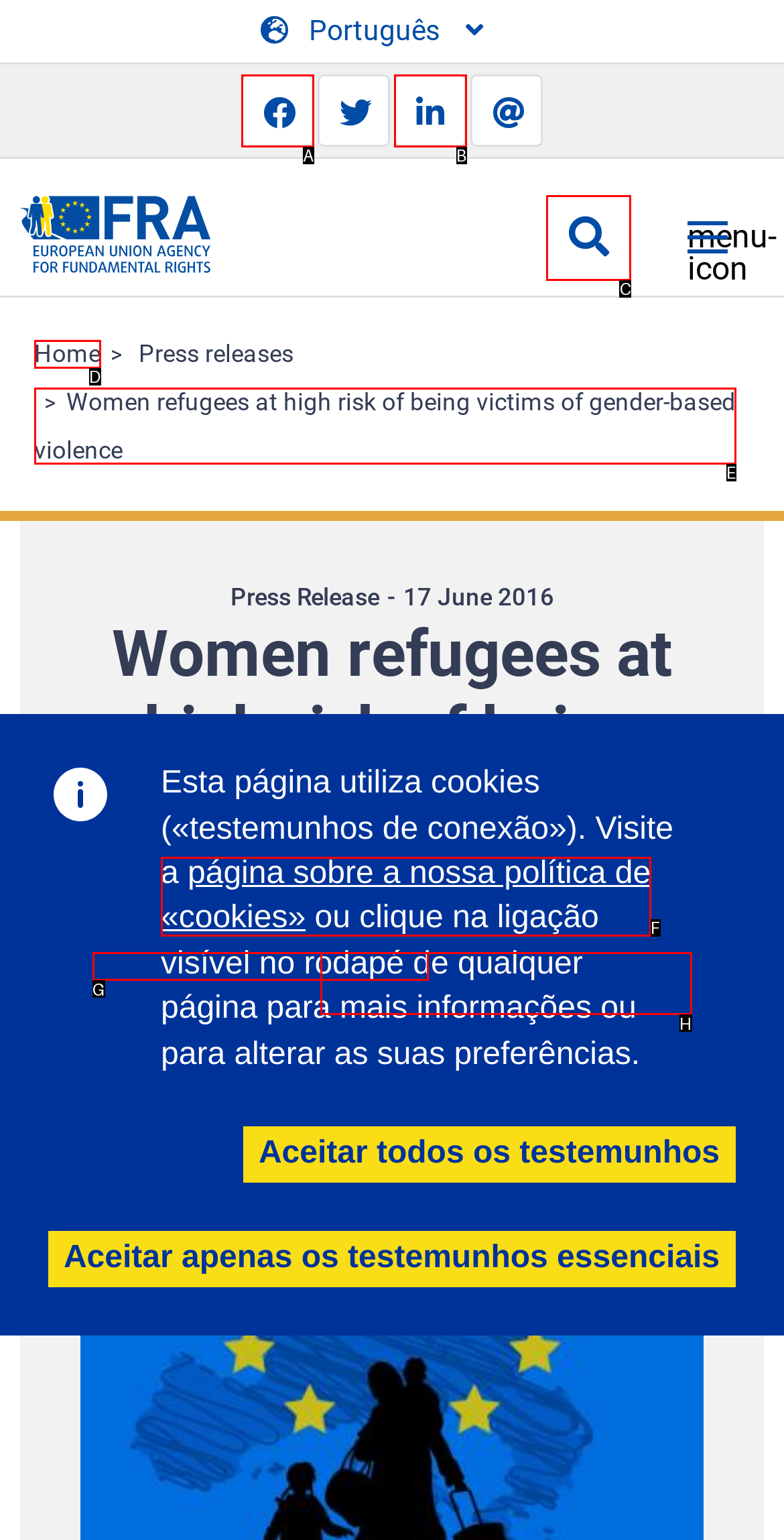Find the correct option to complete this instruction: Search for something. Reply with the corresponding letter.

C